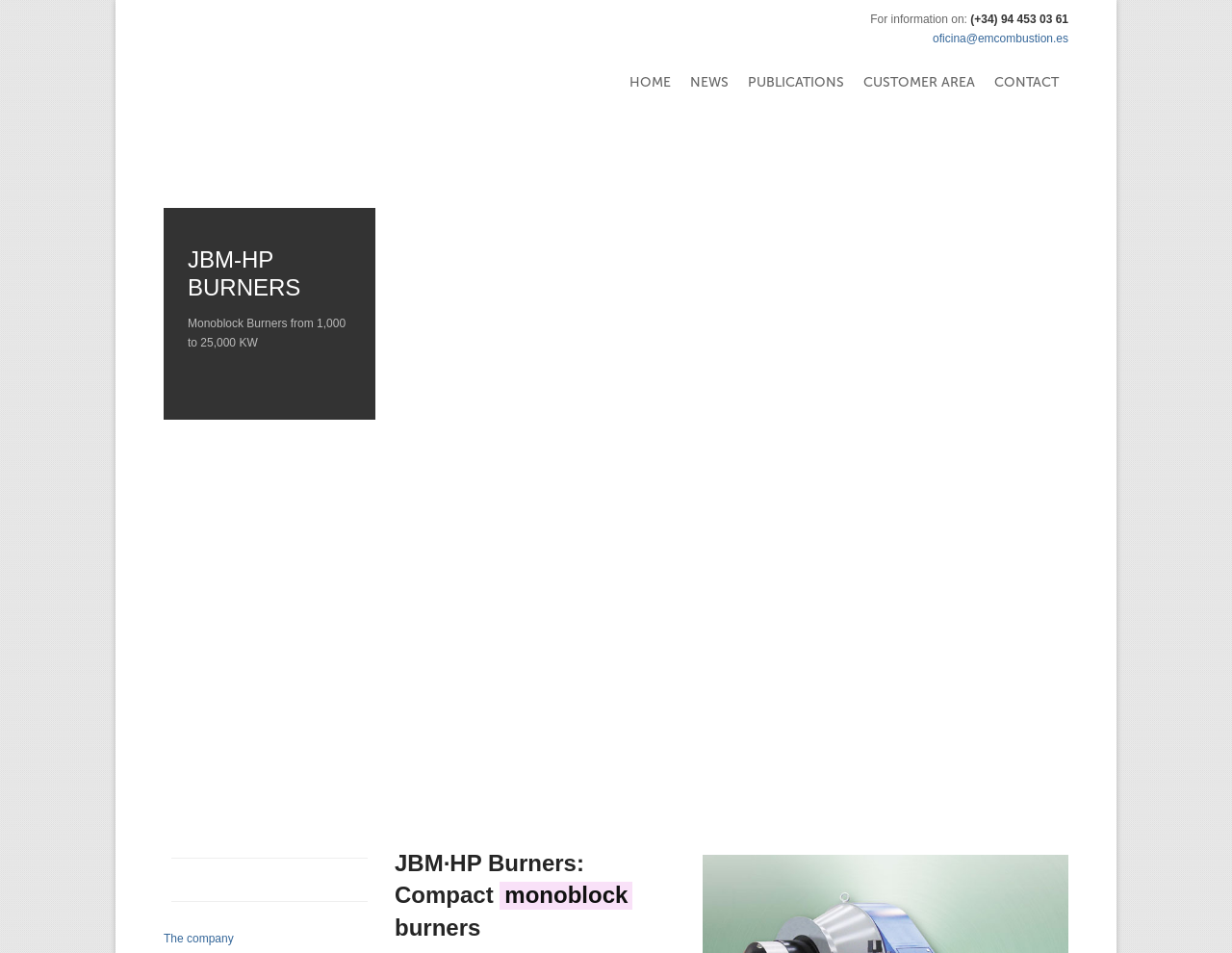What types of burners are described on this webpage?
Based on the visual details in the image, please answer the question thoroughly.

I found this information by reading the heading 'JBM-HP BURNERS' and the subsequent text 'Monoblock Burners from 1,000 to 25,000 KW', which suggests that the webpage is describing monoblock burners.